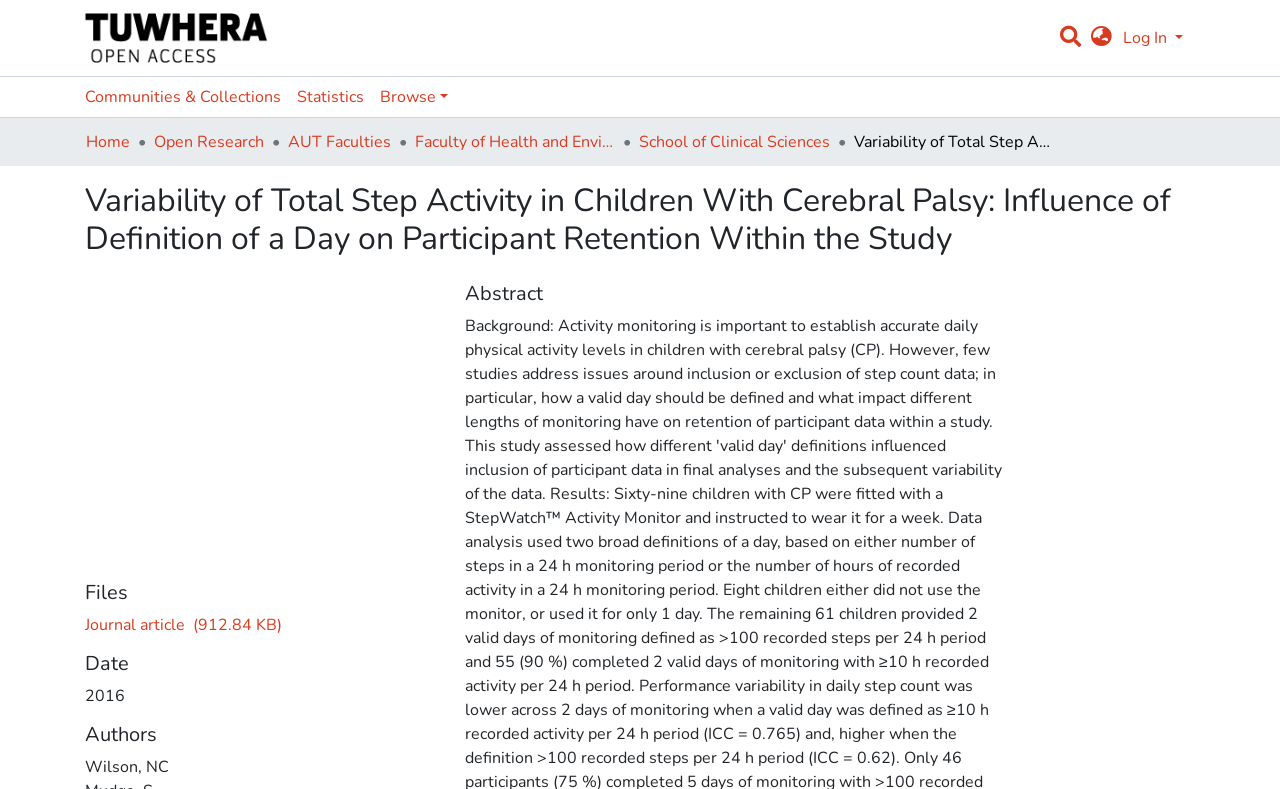How many navigation bars are there?
Answer with a single word or short phrase according to what you see in the image.

3